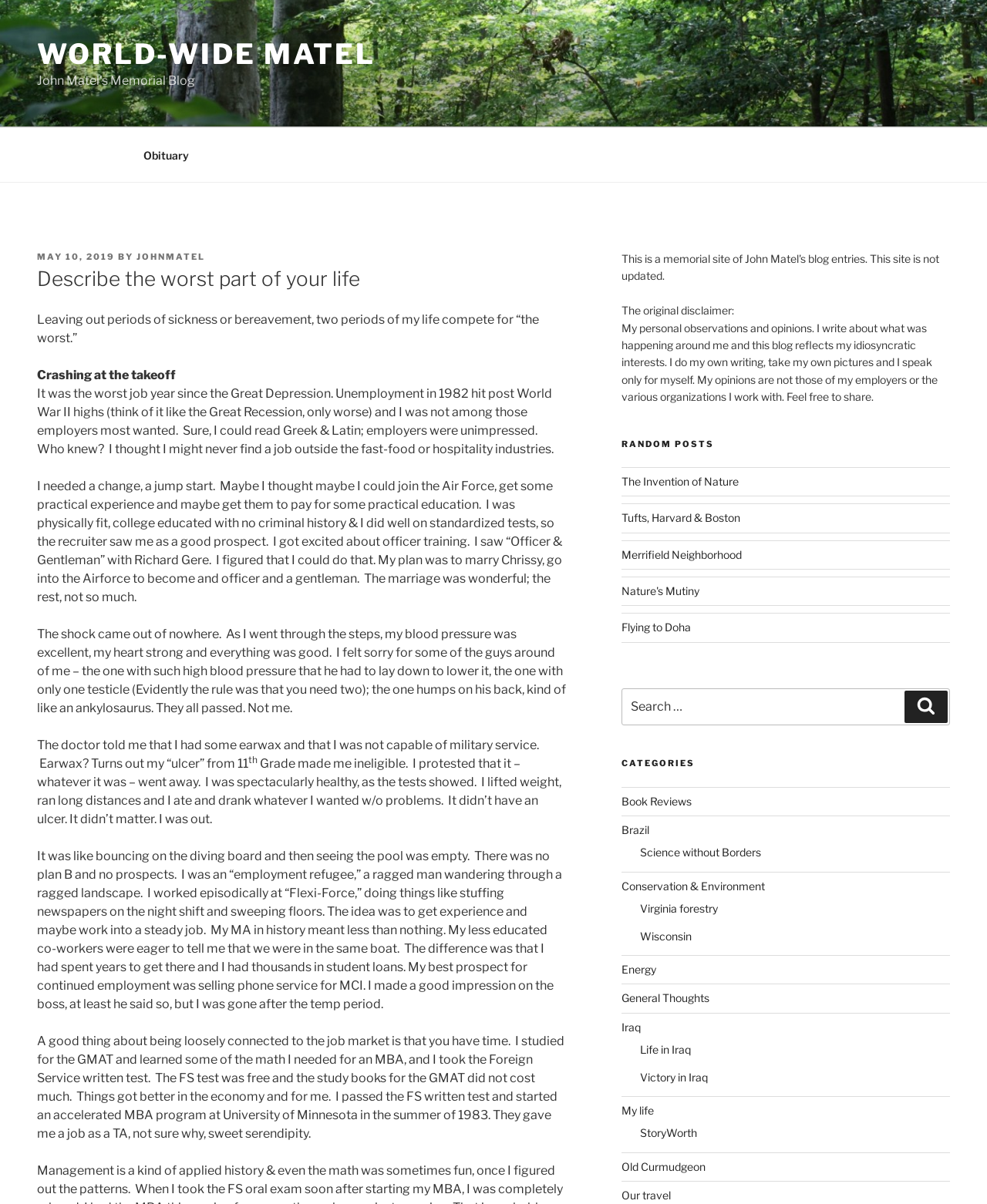Please locate the bounding box coordinates of the element that should be clicked to achieve the given instruction: "Search for something".

[0.63, 0.572, 0.962, 0.603]